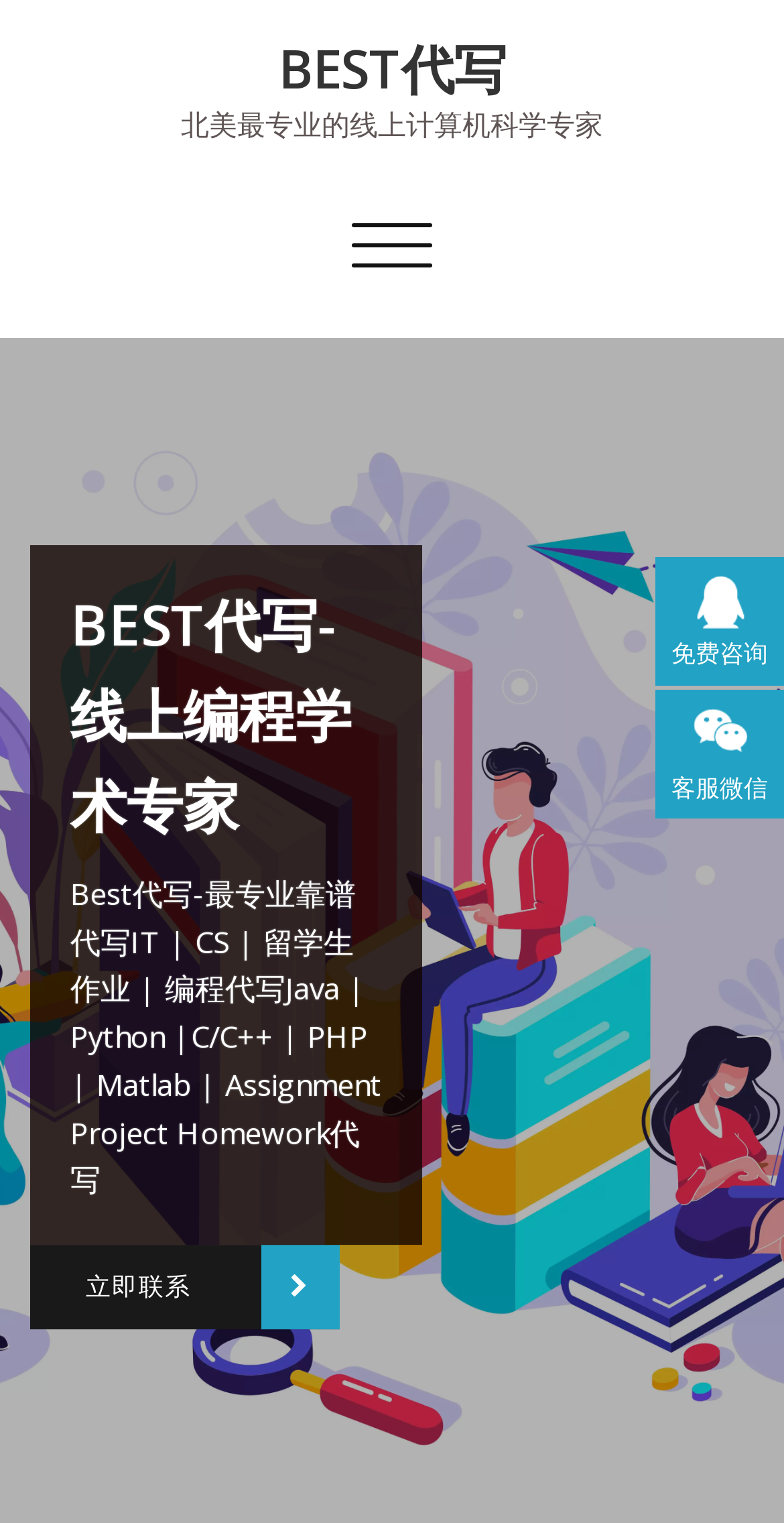Use one word or a short phrase to answer the question provided: 
What is the purpose of the service provider?

编程代写